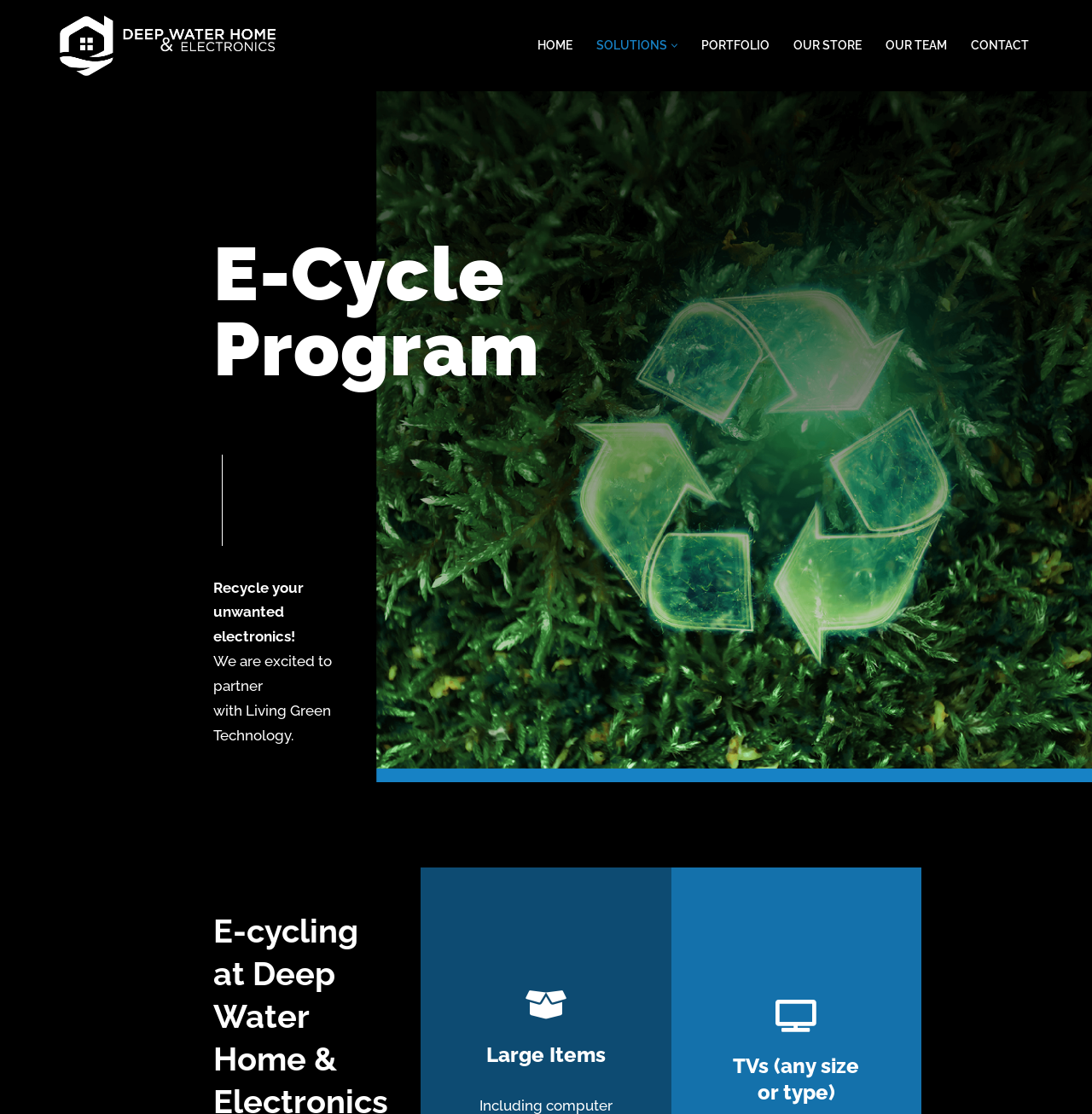What is one type of large item that can be recycled?
Carefully analyze the image and provide a detailed answer to the question.

One type of large item that can be recycled can be found in the heading element with the text 'TVs (any size or type)' located at [0.661, 0.945, 0.797, 0.992].